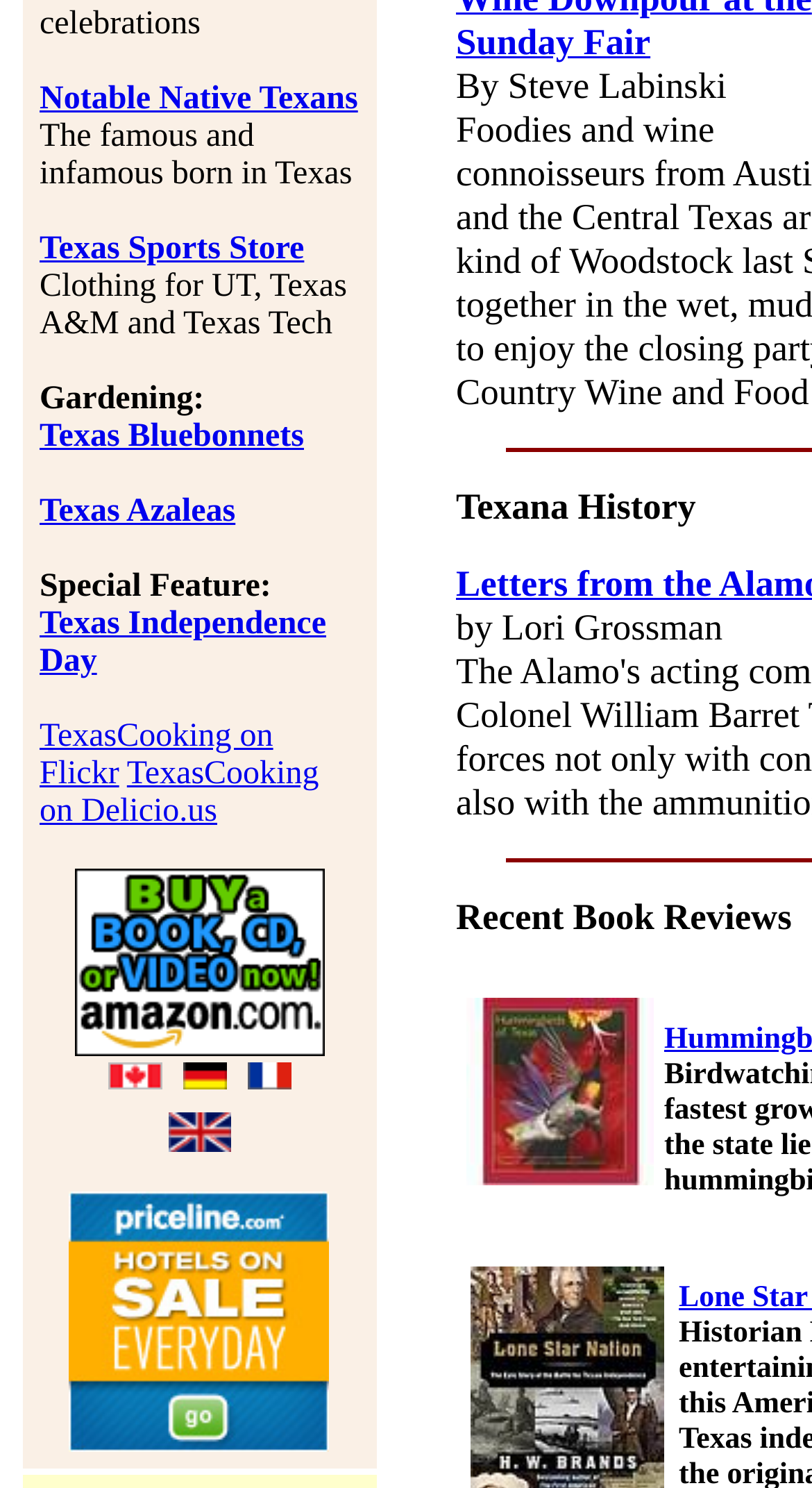Identify the bounding box coordinates for the element you need to click to achieve the following task: "Shop on Amazon.com". The coordinates must be four float values ranging from 0 to 1, formatted as [left, top, right, bottom].

[0.092, 0.692, 0.399, 0.716]